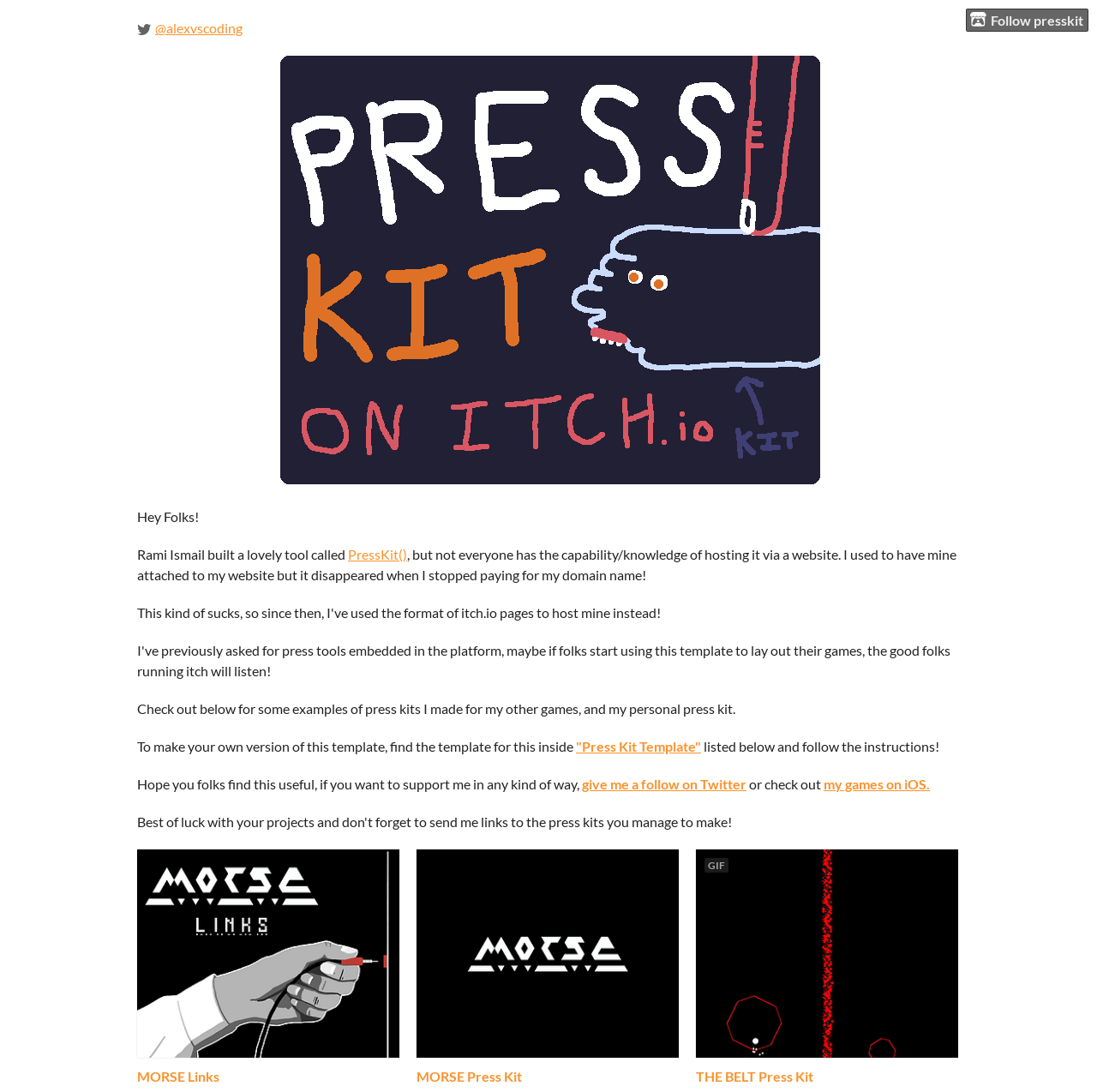Describe all the visual and textual components of the webpage comprehensively.

The webpage is about press kits, specifically a template for creating press kits. At the top right corner, there is a link to "Follow presskit" accompanied by a small image. Below this, there is a large image that spans half of the page width.

On the left side of the page, there is a section with a link to "@alexvscoding" and a small image. Next to this, there is a block of text that introduces the concept of press kits and how they can be useful. The text explains that Rami Ismail created a tool called PressKit, but not everyone has the capability to host it on a website.

Below this introduction, there are examples of press kits created for other games, as well as a personal press kit. The text invites users to create their own version of the template by following the instructions provided. There are links to a "Press Kit Template" and a call to action to support the creator by following them on Twitter or checking out their games on iOS.

Further down the page, there are three sections, each containing a link and an image. The links are labeled "MORSE Links", "MORSE Press Kit", and "GIF", and the images are likely thumbnails or icons representing the corresponding press kits. At the very bottom of the page, there are links to the press kits themselves, labeled "MORSE Press Kit", "THE BELT Press Kit", and others.